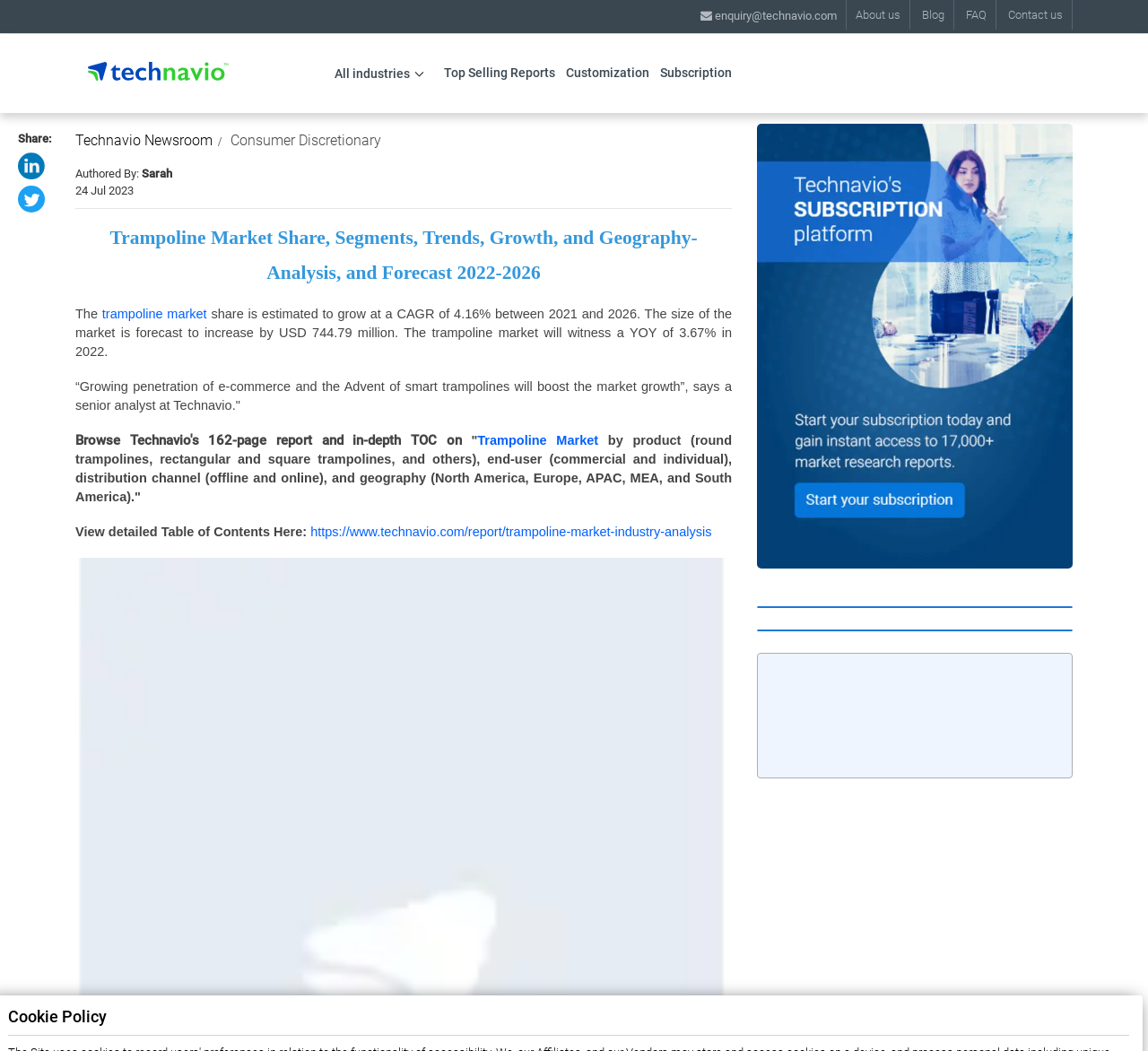Using the details in the image, give a detailed response to the question below:
What is the topic of the report?

I found the topic of the report by reading the heading on the webpage, which says 'Trampoline Market Share, Segments, Trends, Growth, and Geography- Analysis, and Forecast 2022-2026'. This heading clearly indicates that the report is about the trampoline market.